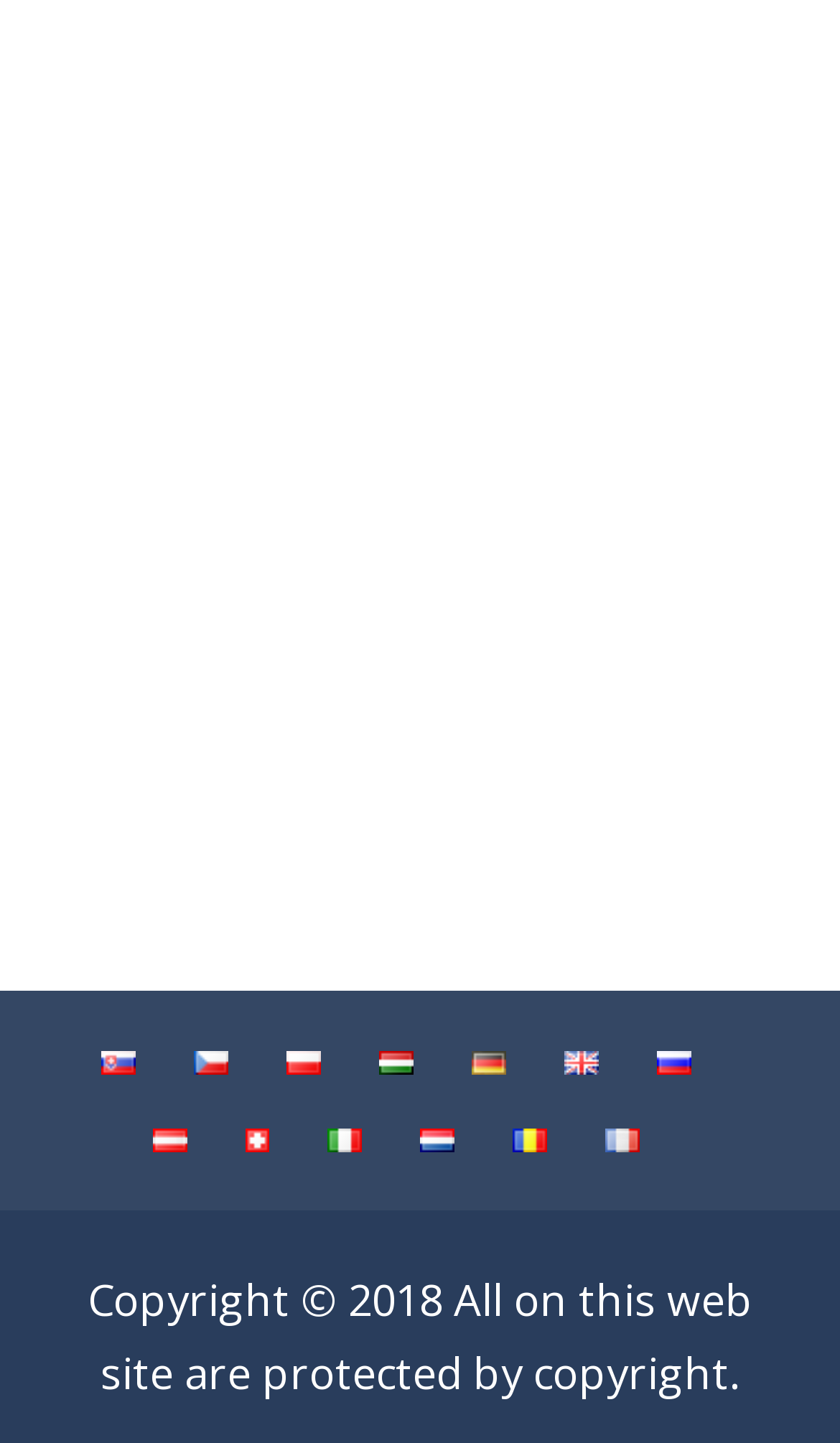What is the purpose of the website?
Using the image, respond with a single word or phrase.

Health information